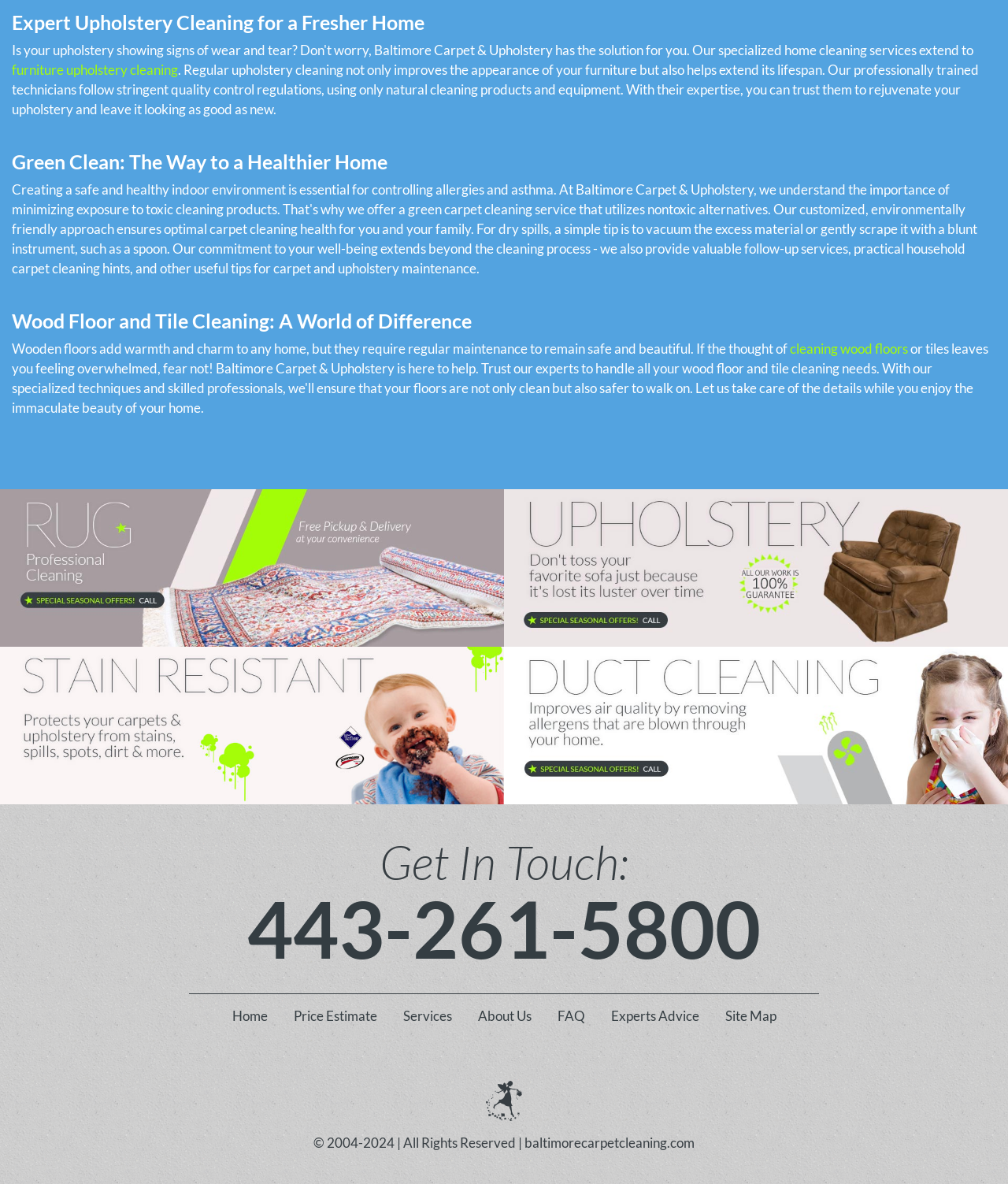Provide the bounding box coordinates of the UI element that matches the description: "Services".

[0.4, 0.85, 0.448, 0.866]